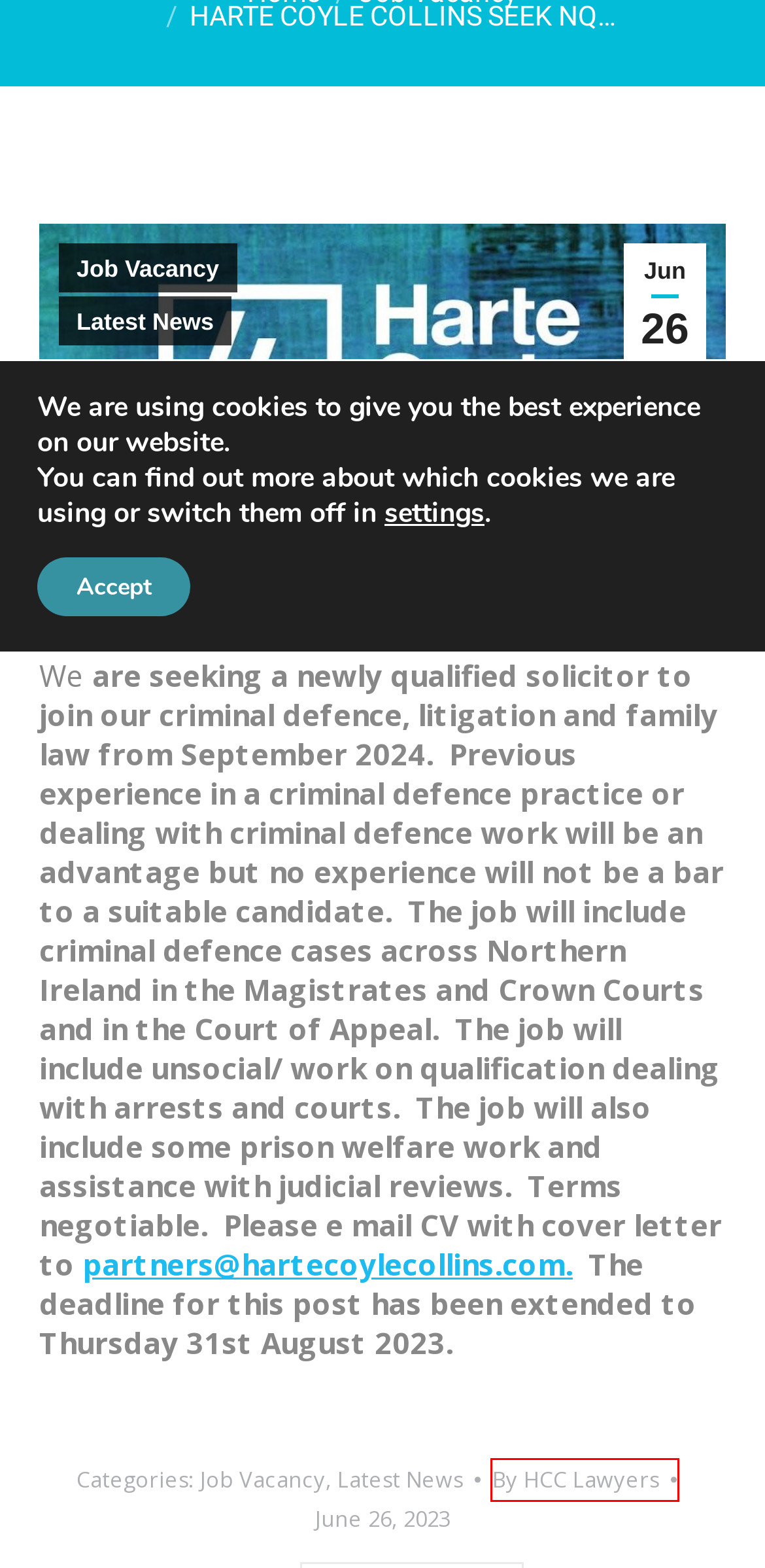You have a screenshot of a webpage where a red bounding box highlights a specific UI element. Identify the description that best matches the resulting webpage after the highlighted element is clicked. The choices are:
A. About Our Team - Harte Coyle Collins, Solicitors & Solicitor Advocates
B. Who We Are - Harte Coyle Collins, Solicitors & Solicitor Advocates
C. HCC Lawyers, Author at Harte Coyle Collins, Solicitors & Solicitor Advocates
D. Latest News Archives - Harte Coyle Collins, Solicitors & Solicitor Advocates
E. Contact Us - Harte Coyle Collins, Solicitors & Solicitor Advocates
F. June 26, 2023 - Harte Coyle Collins, Solicitors & Solicitor Advocates
G. Road Traffic Accident Services - Harte Coyle Collins, Solicitors & Solicitor Advocates
H. Home - Harte Coyle Collins, Solicitors & Solicitor Advocates

C